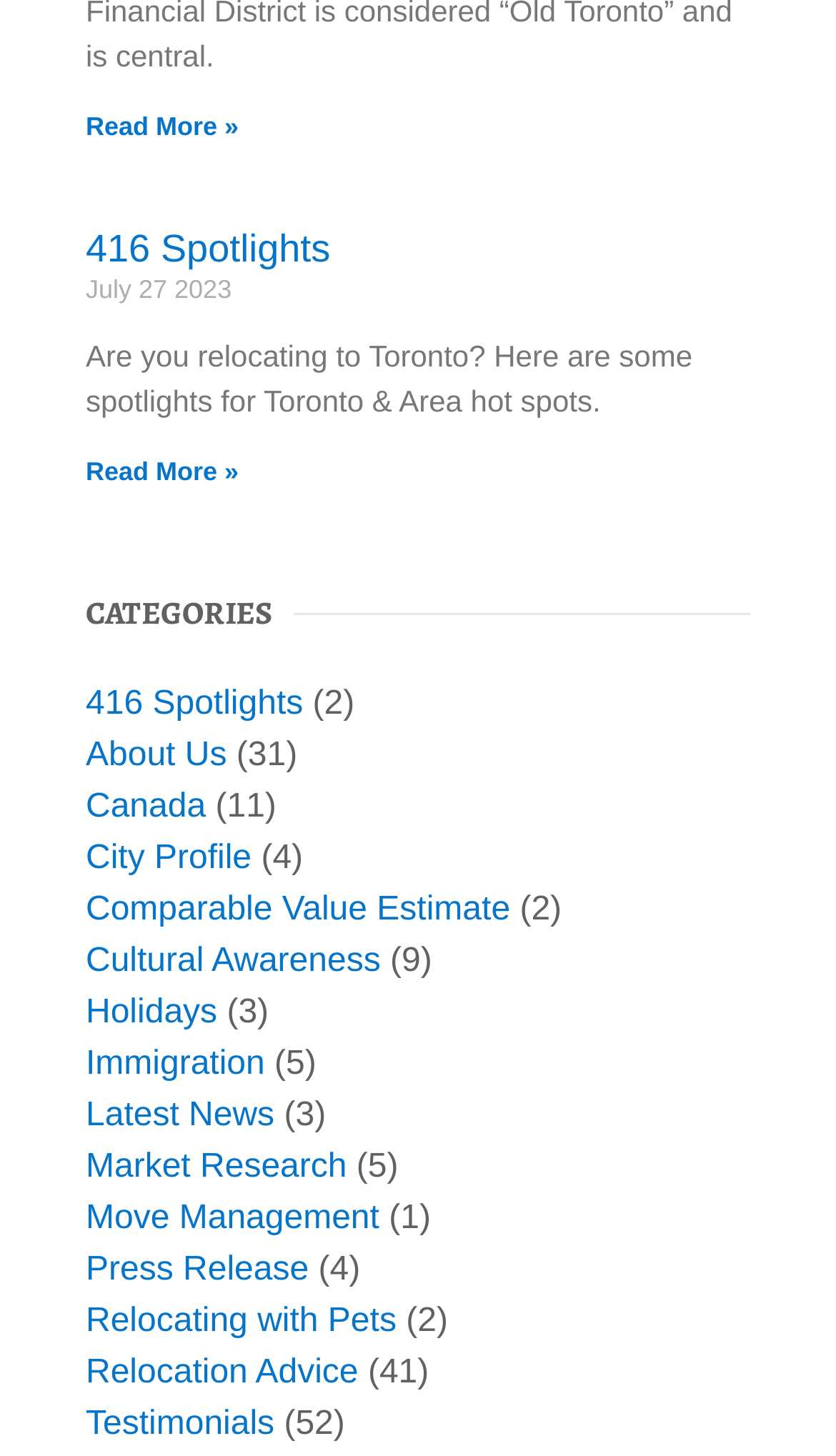Determine the bounding box coordinates of the section I need to click to execute the following instruction: "Learn about City Profile". Provide the coordinates as four float numbers between 0 and 1, i.e., [left, top, right, bottom].

[0.103, 0.577, 0.301, 0.602]